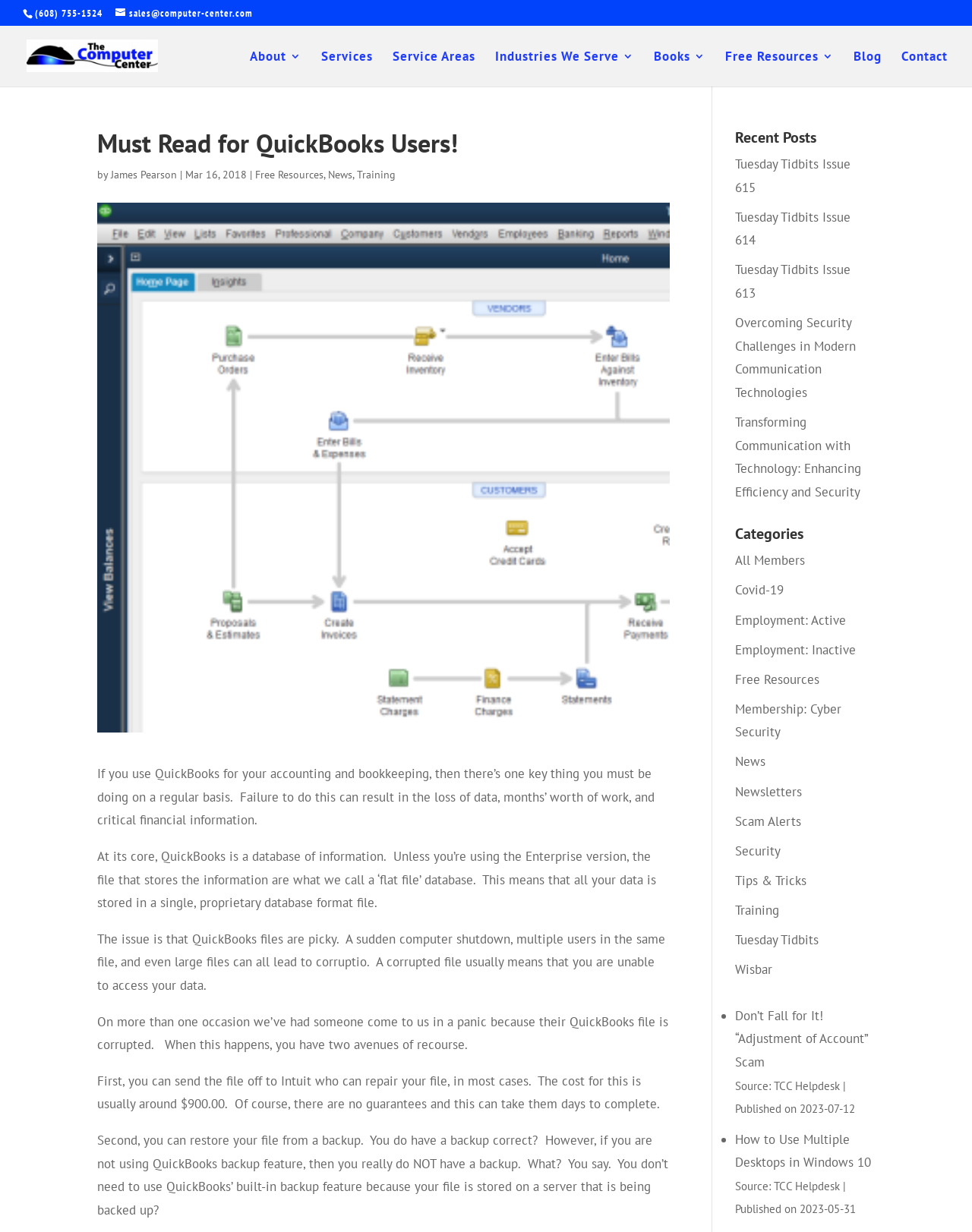Provide an in-depth caption for the elements present on the webpage.

This webpage appears to be a blog post or article from a company called The Computer Center, which provides accounting and bookkeeping services, particularly with QuickBooks. 

At the top of the page, there is a header section with the company's contact information, including a phone number and email address. Below this, there is a navigation menu with links to various sections of the website, such as "About", "Services", "Service Areas", and "Blog".

The main content of the page is a blog post titled "Must Read for QuickBooks Users!" written by James Pearson and published on March 16, 2018. The post discusses the importance of regularly backing up QuickBooks files to prevent data loss and corruption. It explains that QuickBooks files are stored in a single, proprietary database format file, which can be prone to corruption due to sudden computer shutdowns, multiple users, and large files. The post then outlines two options for recovering corrupted files: sending the file to Intuit for repair, which can cost around $900, or restoring from a backup.

Below the main content, there is a section titled "Recent Posts" with links to several other blog posts, including "Tuesday Tidbits Issue 615", "Tuesday Tidbits Issue 614", and "Overcoming Security Challenges in Modern Communication Technologies". 

To the right of the main content, there is a sidebar with a list of categories, including "All Members", "Covid-19", "Employment: Active", and "Free Resources", among others. Each category has a link to a corresponding page or section of the website.

At the bottom of the page, there are two more blog posts, each with a brief summary and a link to the full article. The first post is titled "Don’t Fall for It! “Adjustment of Account” Scam" and the second is titled "How to Use Multiple Desktops in Windows 10".